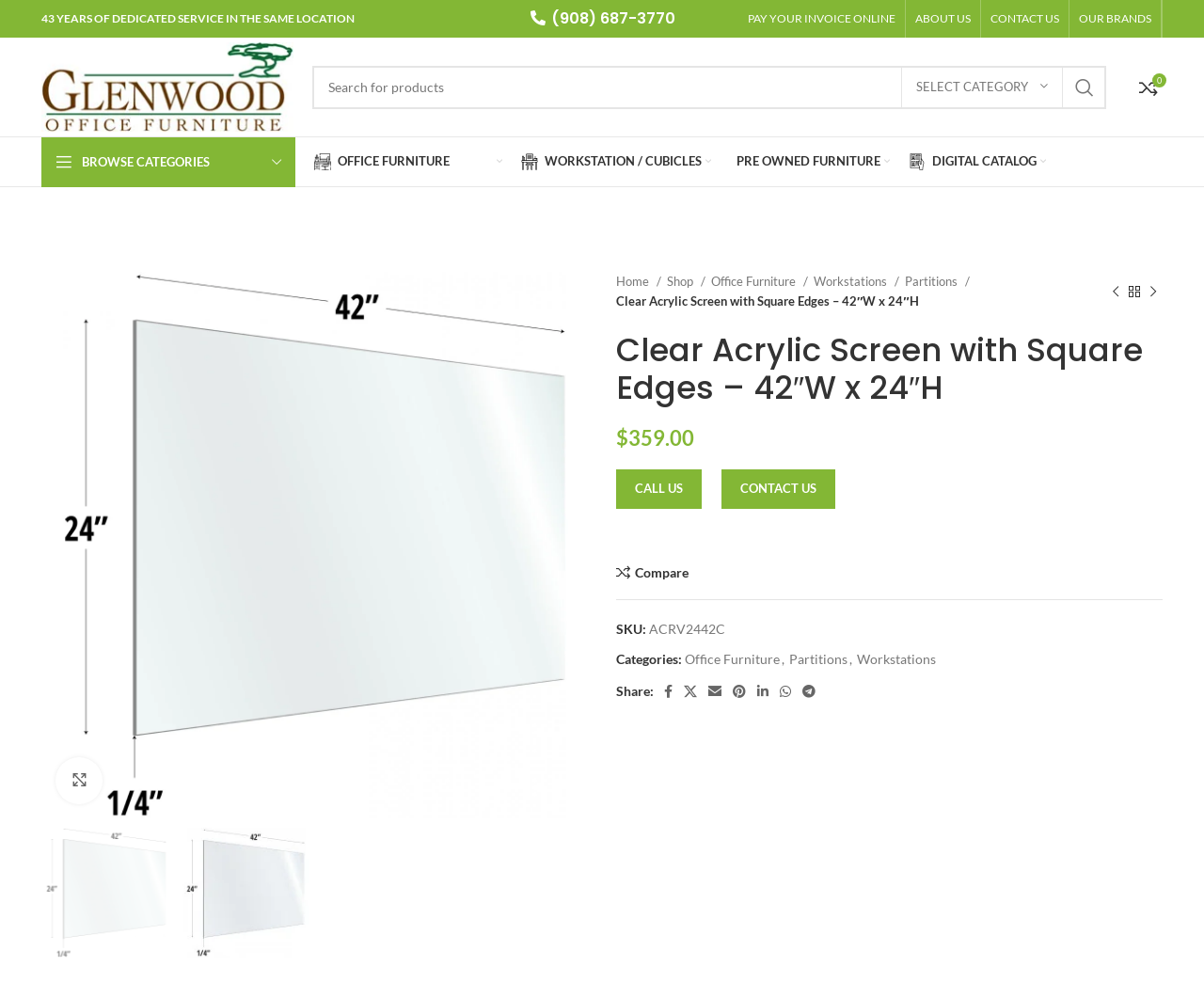Respond to the question below with a single word or phrase:
What are the categories of the Clear Acrylic Screen?

Office Furniture, Partitions, Workstations